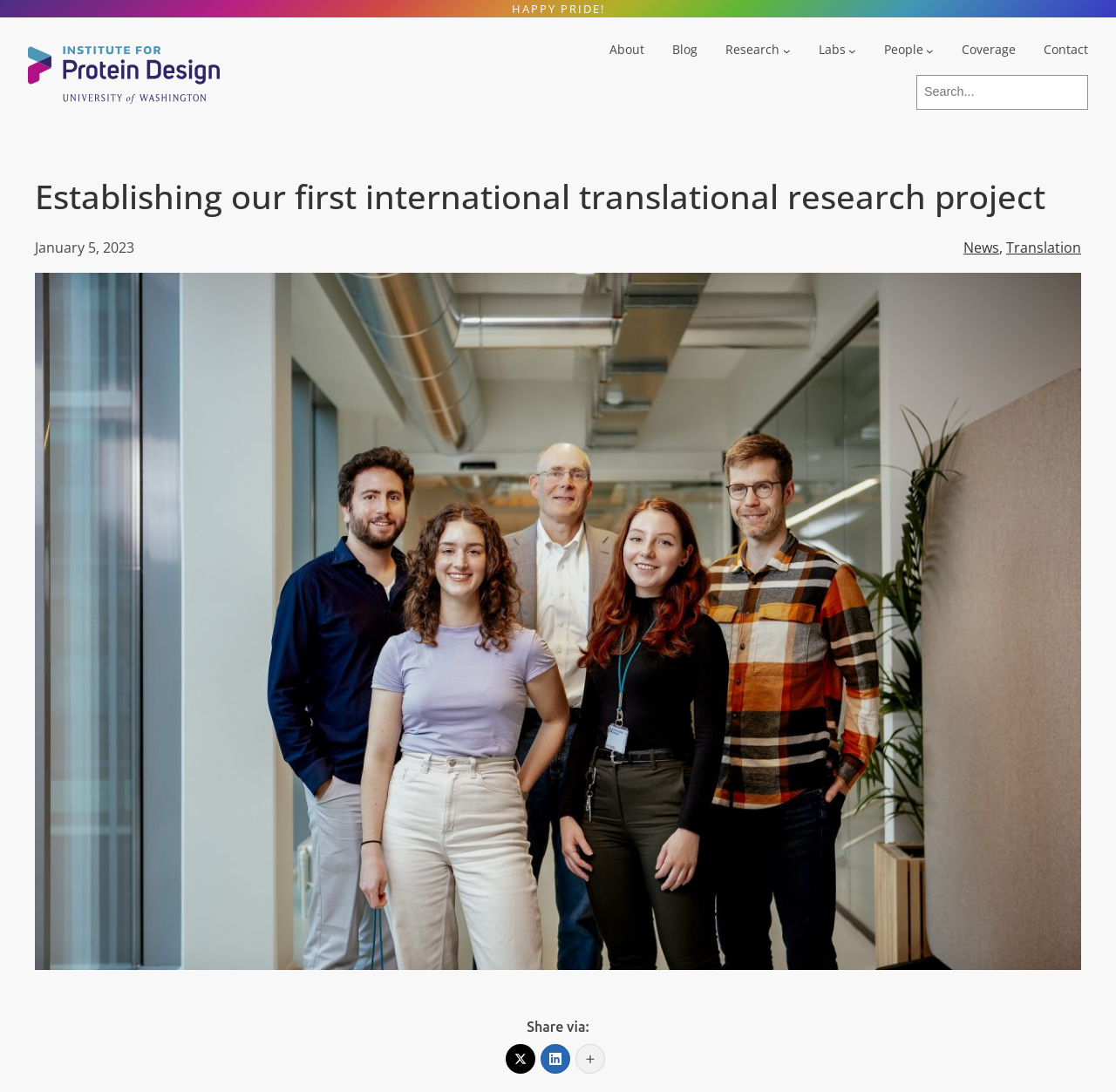Bounding box coordinates are specified in the format (top-left x, top-left y, bottom-right x, bottom-right y). All values are floating point numbers bounded between 0 and 1. Please provide the bounding box coordinate of the region this sentence describes: News

[0.863, 0.218, 0.895, 0.235]